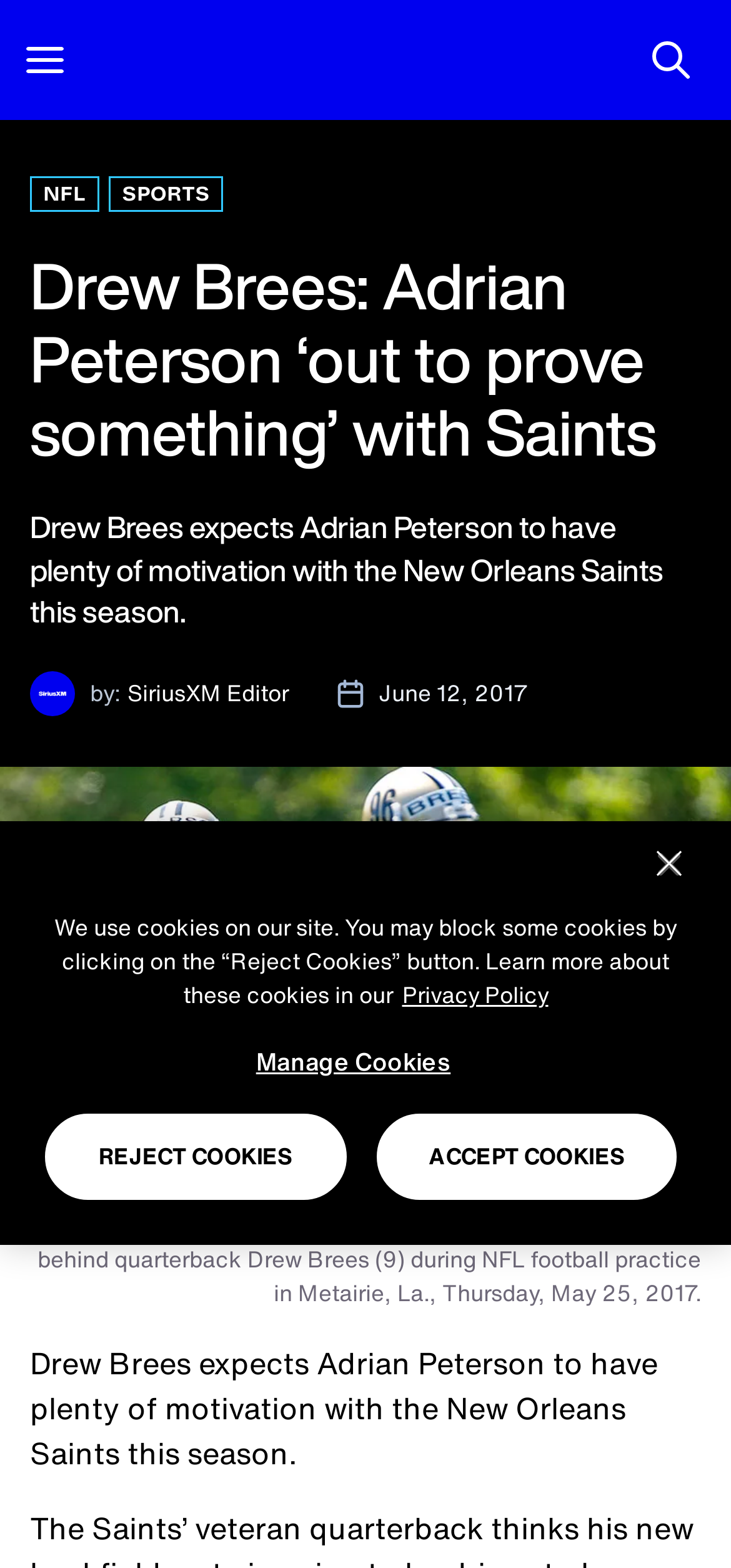Reply to the question with a single word or phrase:
What is the date mentioned in the article?

June 12, 2017